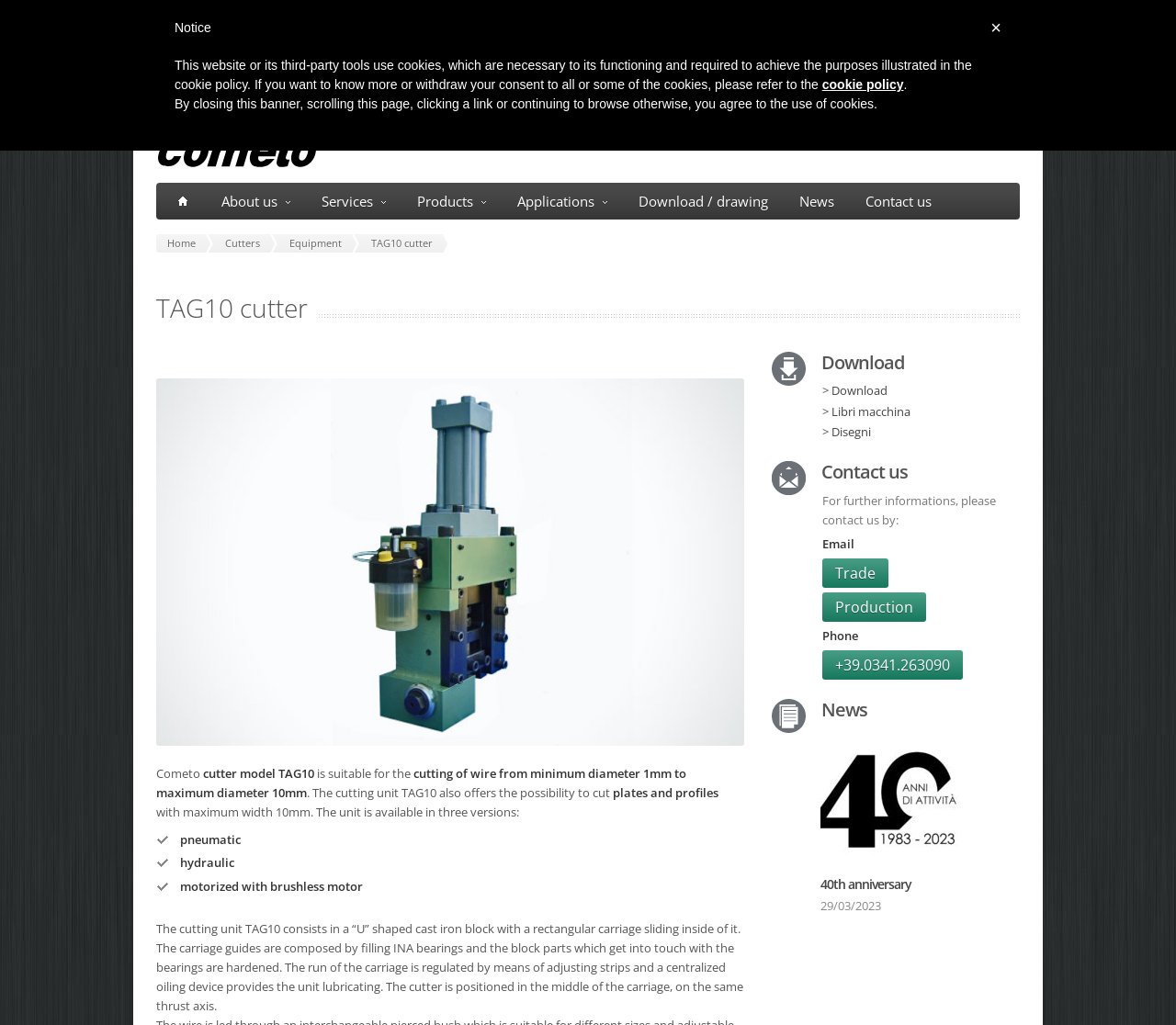Offer a meticulous caption that includes all visible features of the webpage.

This webpage is about Cometo, a company that specializes in innovative systems for processing wires, cables, and tubes. At the top left corner, there is a logo of Cometo, accompanied by a link to the company's homepage. Below the logo, there are two headings that introduce the company's expertise in the wire industry.

On the top right corner, there are three language options: IT, EN, and RU. Next to the language options, there is a search bar with a placeholder text "Search...". 

The main navigation menu is located below the language options and search bar. It consists of links to various sections of the website, including "About us", "Services", "Products", "Applications", "Download / drawing", "News", and "Contact us".

Below the navigation menu, there is a section dedicated to the TAG10 cutter, a product offered by Cometo. This section includes a heading, a brief description of the product, and three options for the cutting unit: pneumatic, hydraulic, and motorized with a brushless motor.

Further down the page, there is a detailed description of the TAG10 cutter, including its features and technical specifications. This section is followed by links to download resources, including drawings and machine books.

The "Contact us" section is located on the right side of the page, below the download links. It provides contact information, including email addresses and phone numbers.

Finally, there is a "News" section at the bottom of the page, which features a link to a news article about the company's 40th anniversary.